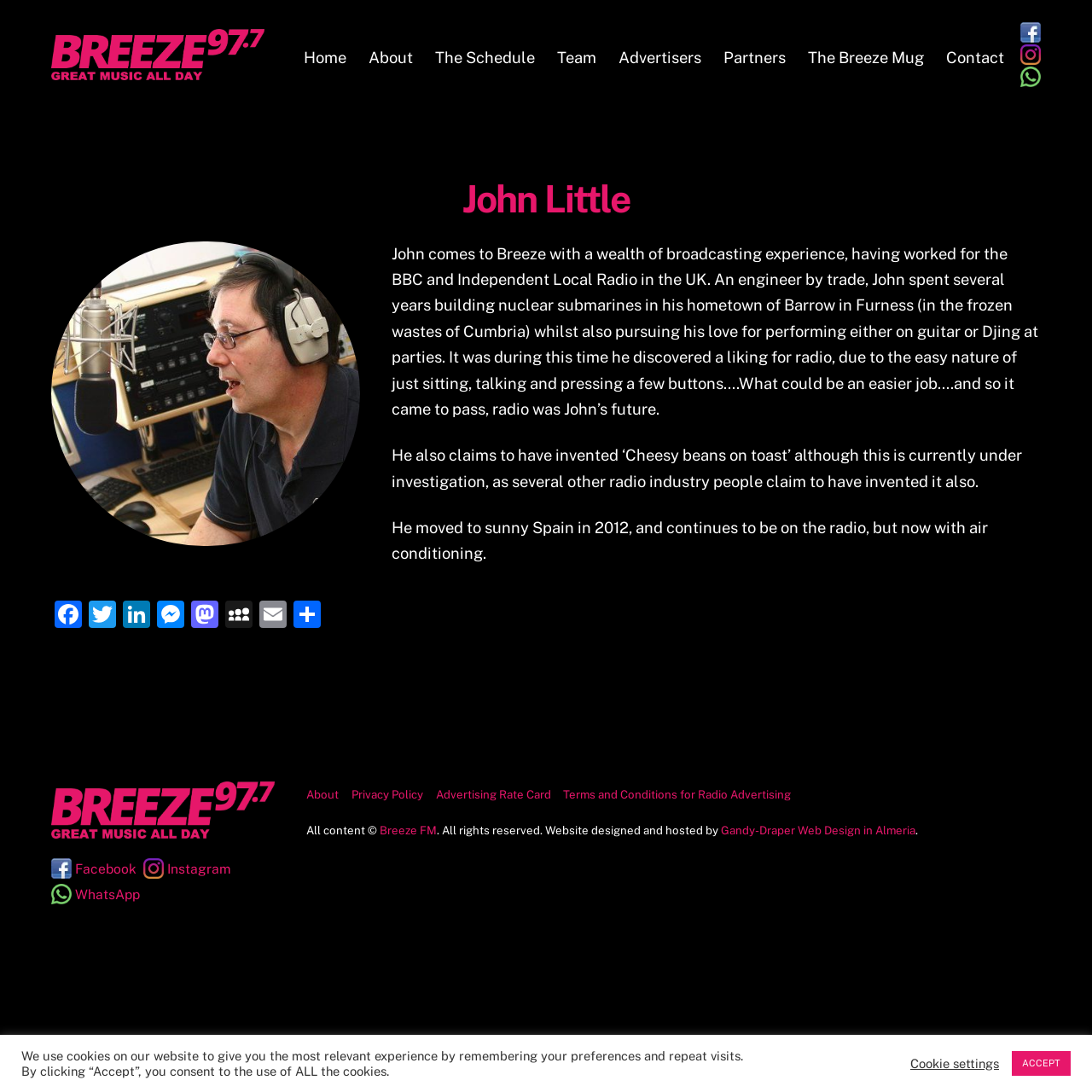Identify the bounding box of the UI element described as follows: "Team". Provide the coordinates as four float numbers in the range of 0 to 1 [left, top, right, bottom].

[0.501, 0.032, 0.554, 0.073]